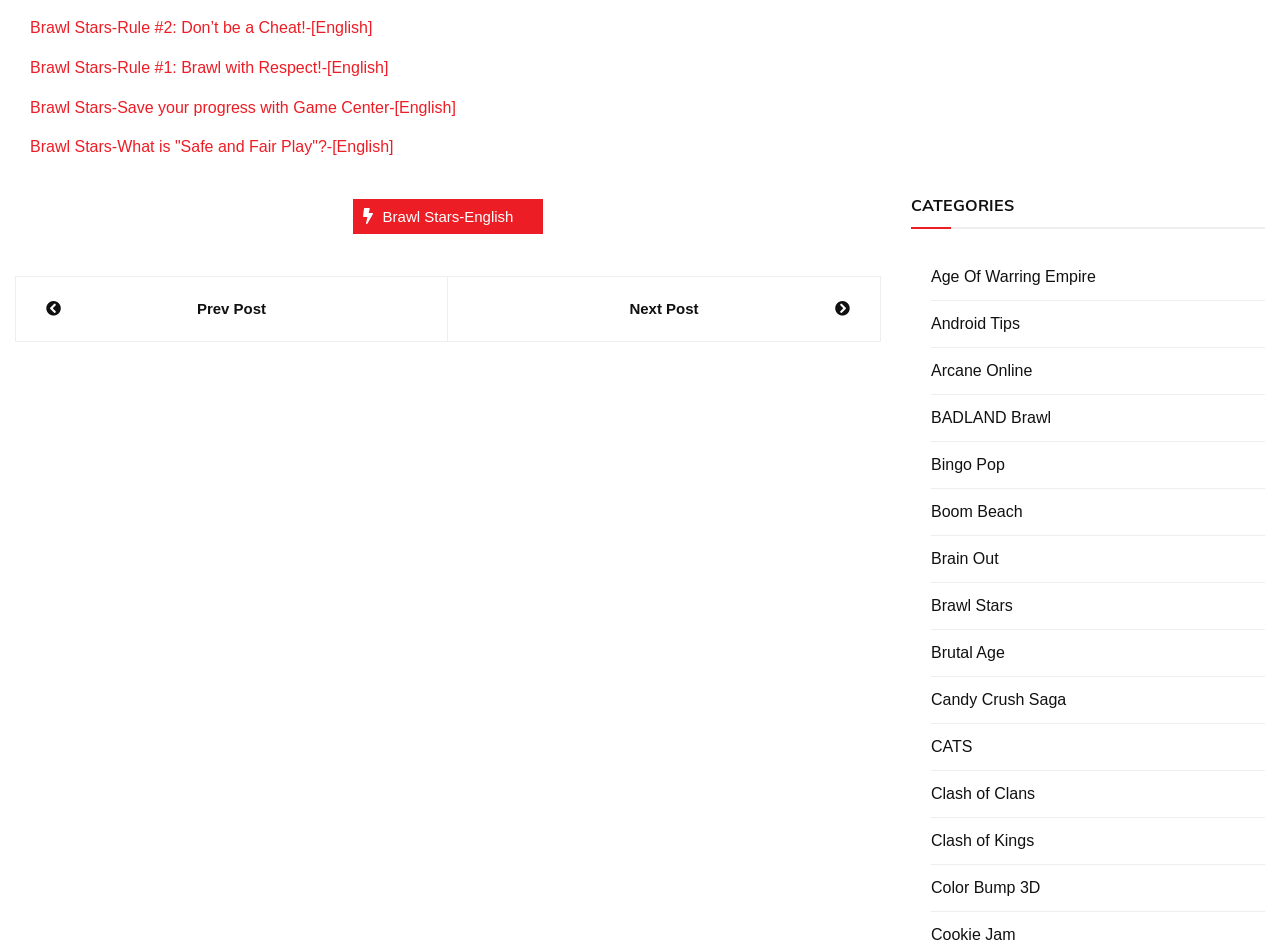Give a one-word or one-phrase response to the question:
What is the position of the 'CATEGORIES' heading on the webpage?

Top-right